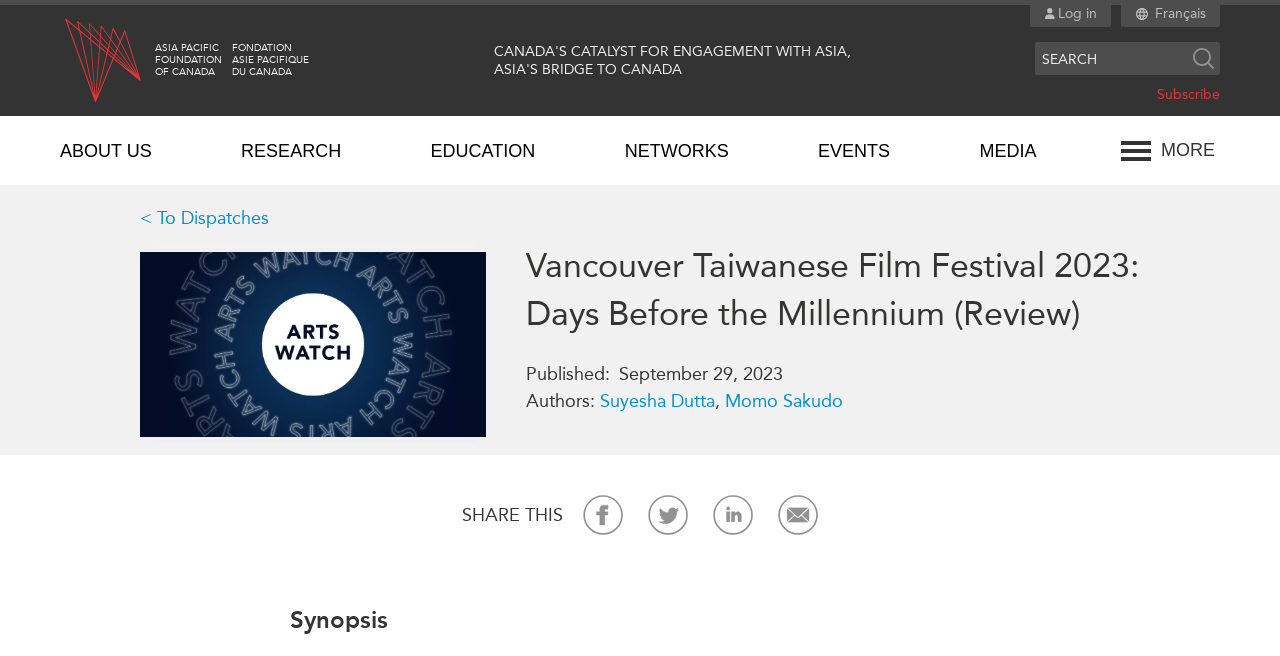Predict the bounding box of the UI element based on this description: "Events".

[0.635, 0.203, 0.699, 0.255]